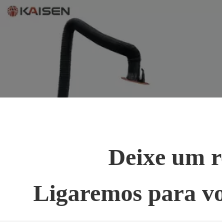Generate an in-depth description of the visual content.

The image features a welding fume extraction unit designed for industrial applications, prominently displayed with a flexible black hose attached to a nozzle. This design is essential for effectively collecting harmful fumes and particles generated during welding processes, contributing to a safer work environment. Above the image, the logo of "KAISEN" is visible, indicating the manufacturer's branding. Below the image, there is a call to action in Portuguese, reading "Deixe um recado" (Leave a message), followed by "Ligaremos para você em breve!" (We will call you soon!), encouraging potential customers to engage with the service for inquiries or further information. This image serves to highlight the product's utility and the company's commitment to customer support.